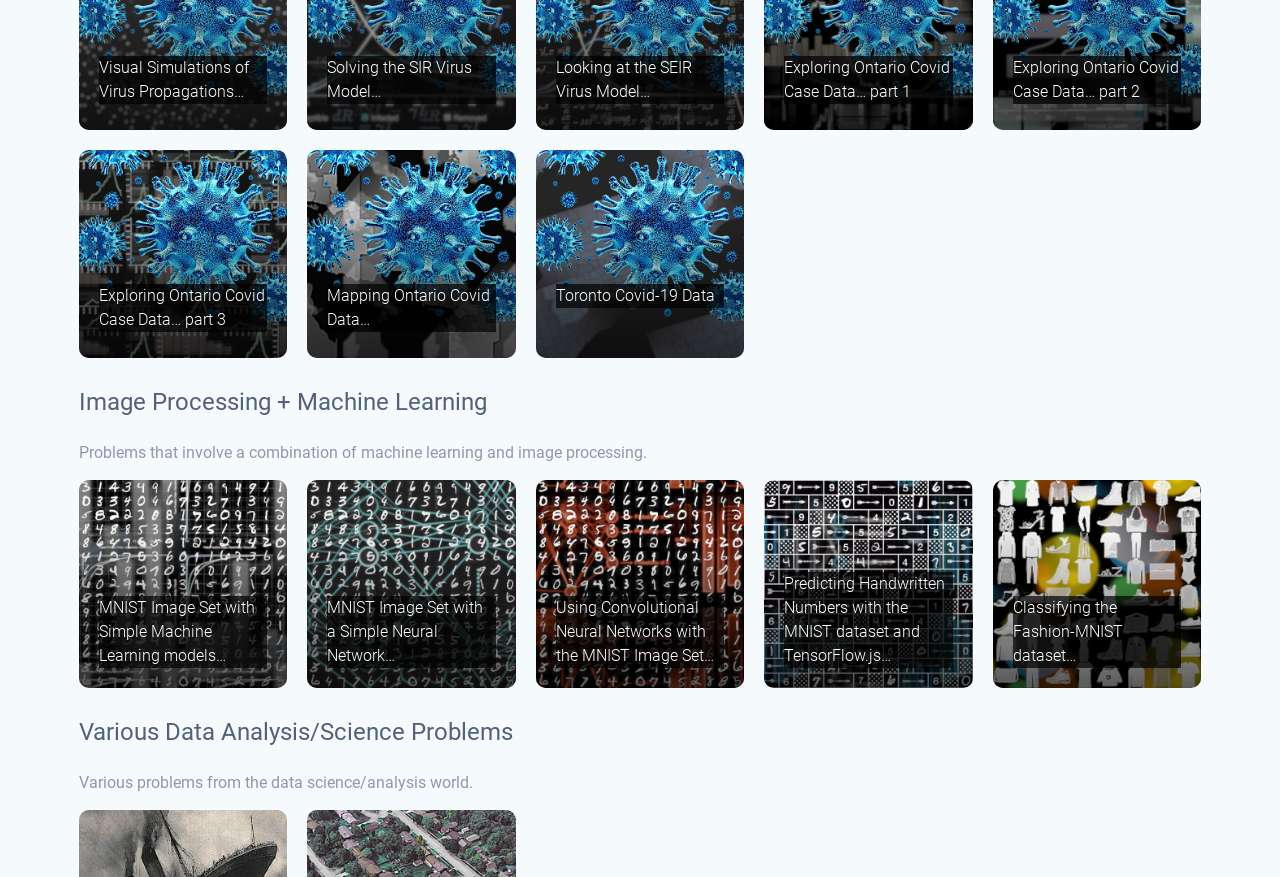Give the bounding box coordinates for the element described by: "Toronto Covid-19 Data".

[0.434, 0.326, 0.558, 0.348]